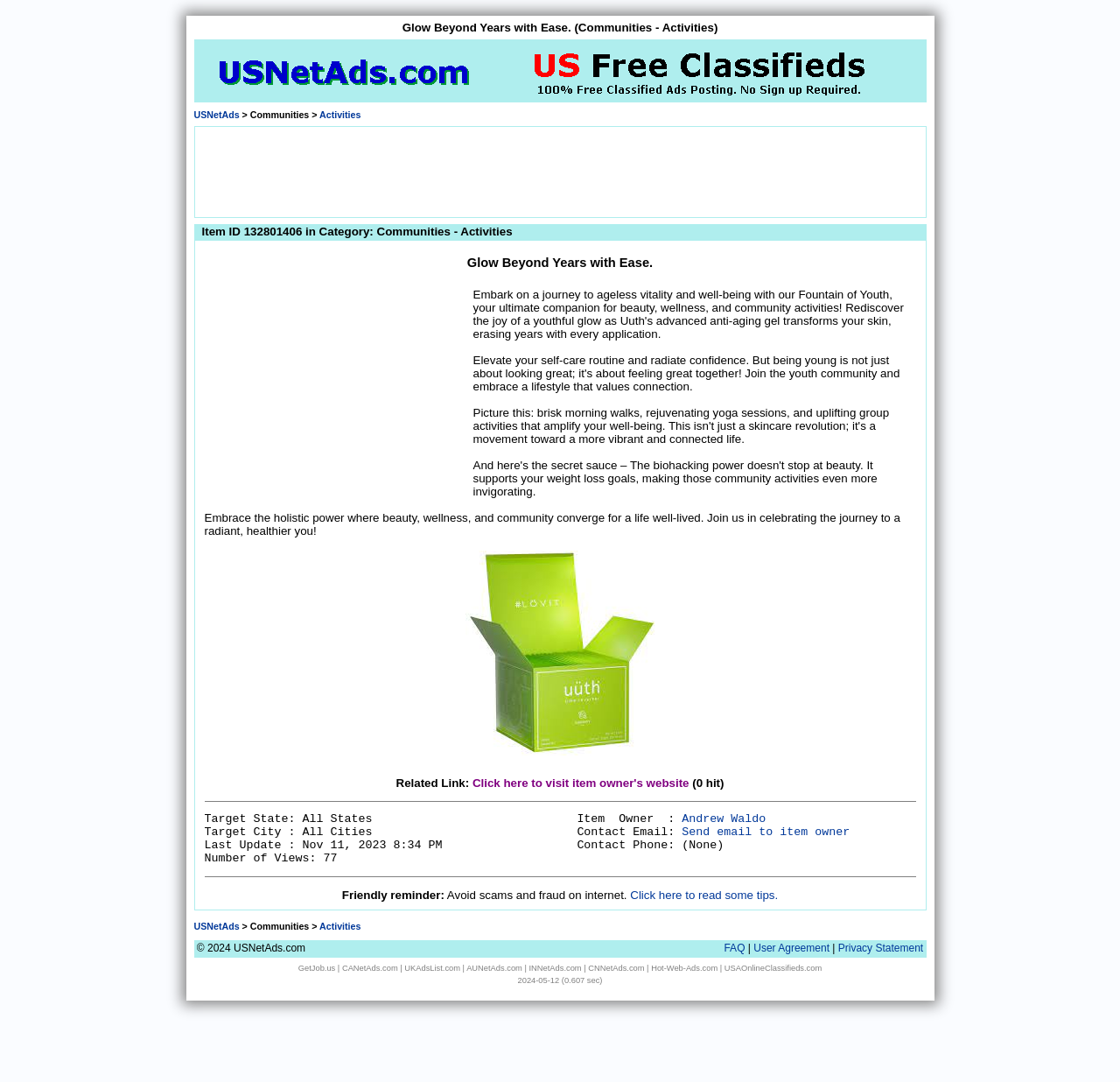Respond concisely with one word or phrase to the following query:
How many views has this item received?

77